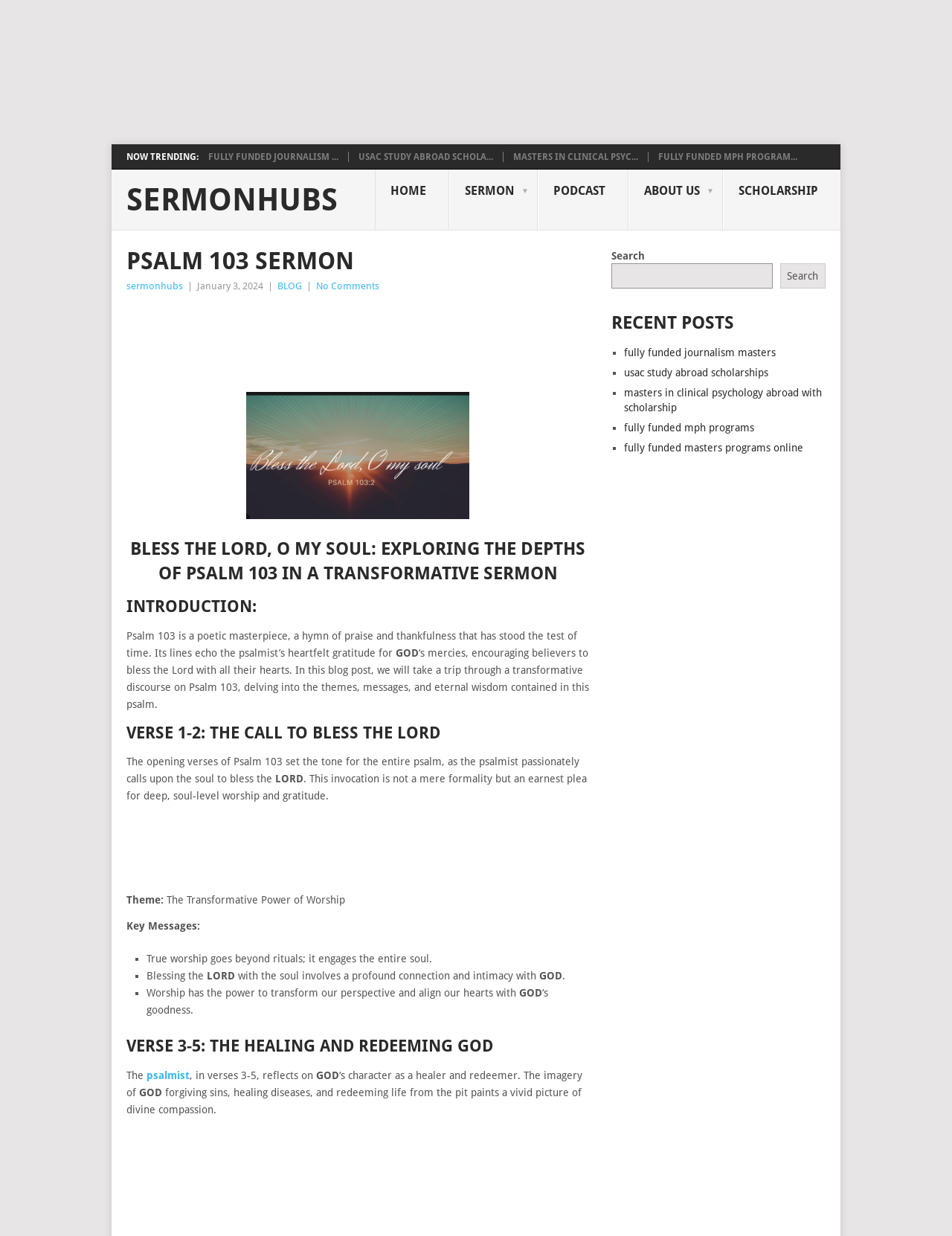Provide the bounding box coordinates of the section that needs to be clicked to accomplish the following instruction: "Click on the 'SERMONHUBS' link."

[0.132, 0.149, 0.354, 0.175]